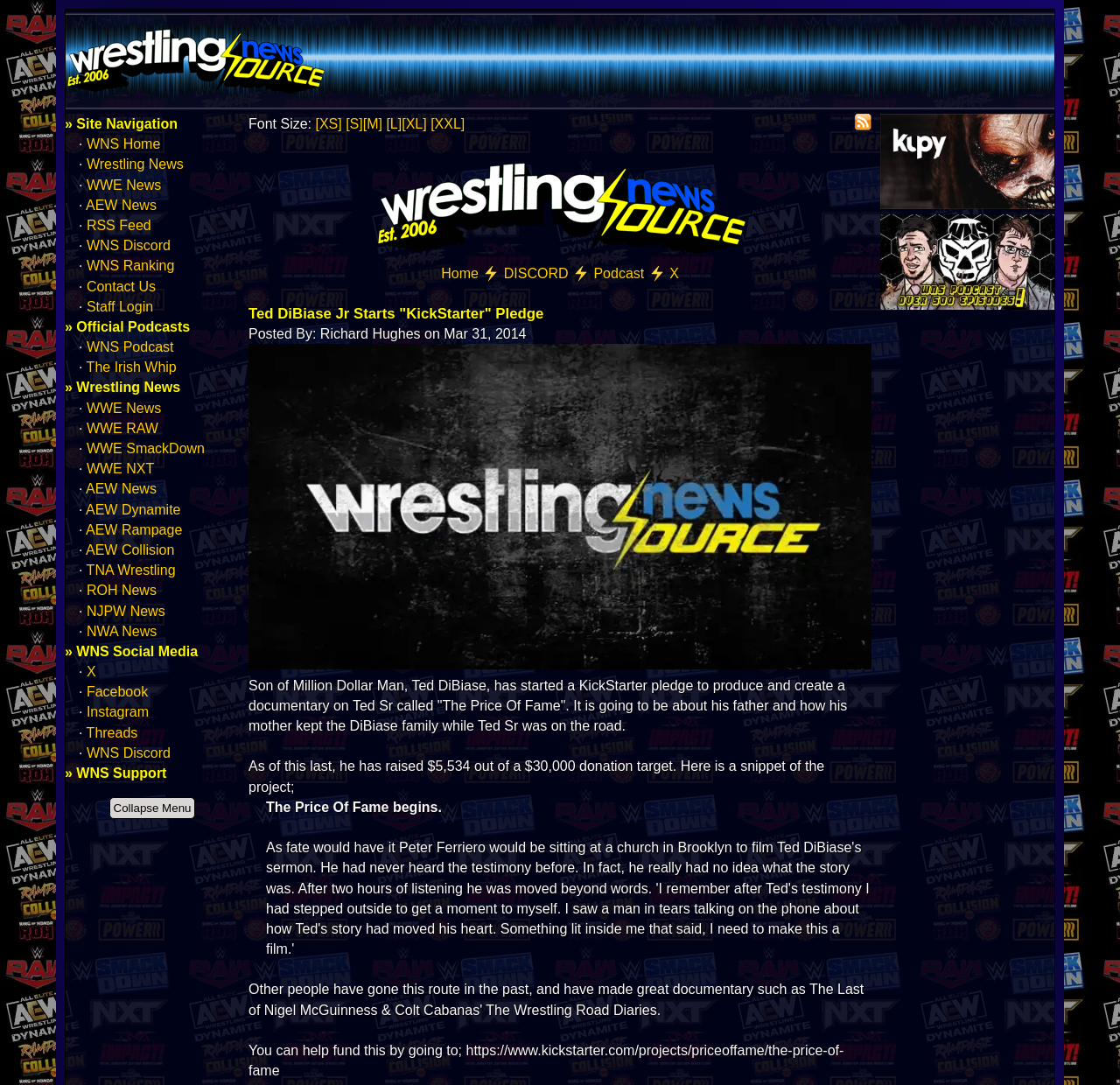What is the target donation amount for the documentary?
Look at the image and answer the question using a single word or phrase.

$30,000